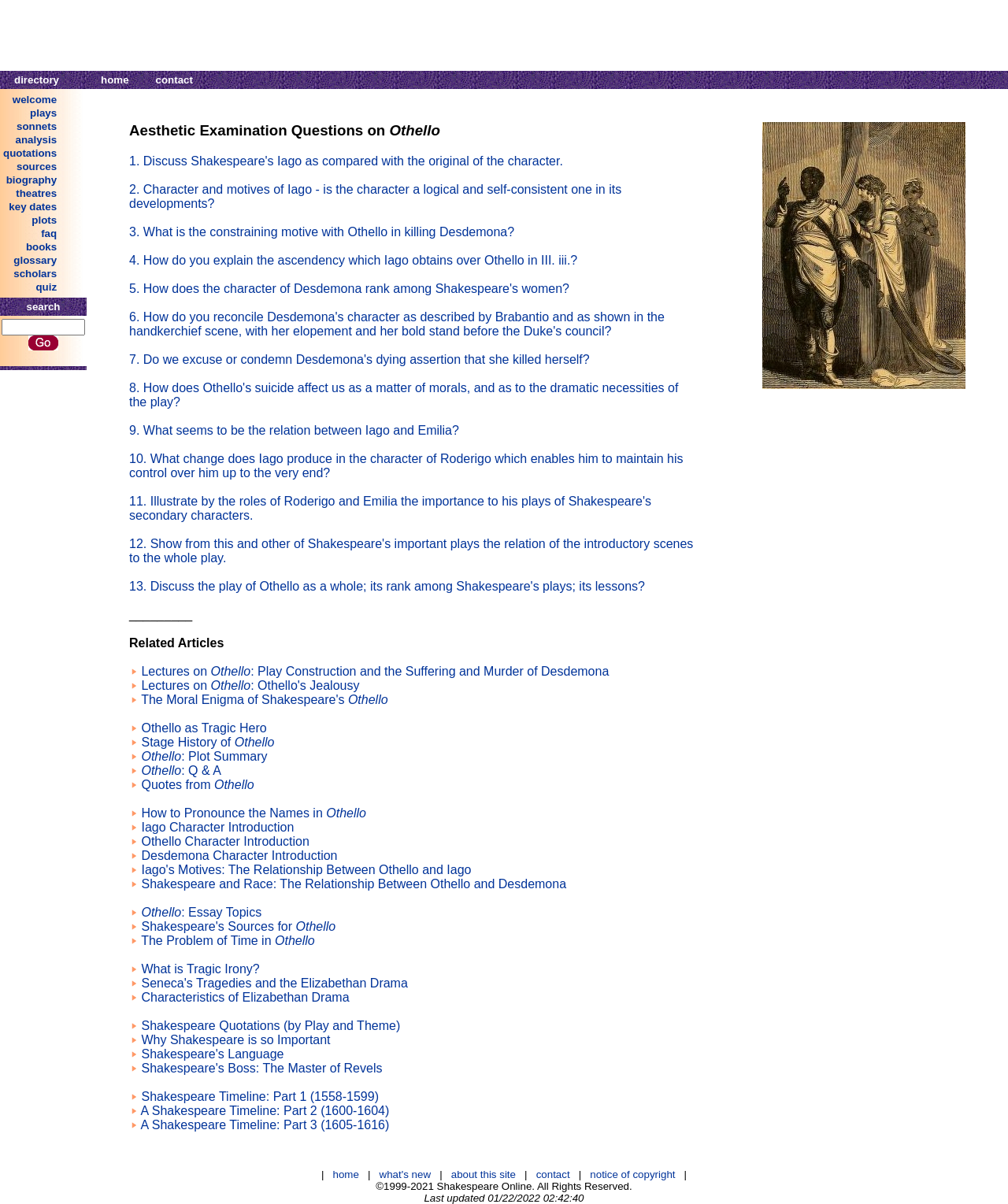Create a detailed summary of the webpage's content and design.

This webpage is dedicated to providing examination questions and answers on William Shakespeare's play Othello. The page is divided into several sections. At the top, there is a navigation menu with links to various Shakespeare-related topics, including "welcome", "plays", "sonnets", "analysis", "quotations", "sources", "biography", "theatres", "key dates", "plots", "faq", "books", "glossary", "scholars", and "quiz".

Below the navigation menu, there is a search bar where users can input keywords to search for specific content. 

The main content of the page is a list of 13 examination questions on Othello, including topics such as the character of Iago, the motives of Othello, the character of Desdemona, and the play's construction and themes. Each question is a thought-provoking and in-depth inquiry into the play.

At the bottom of the page, there are links to related articles on Othello, including lectures on the play's construction and the suffering and murder of Desdemona, Othello's jealousy, the moral enigma of the play, Othello as a tragic hero, and the stage history of Othello.